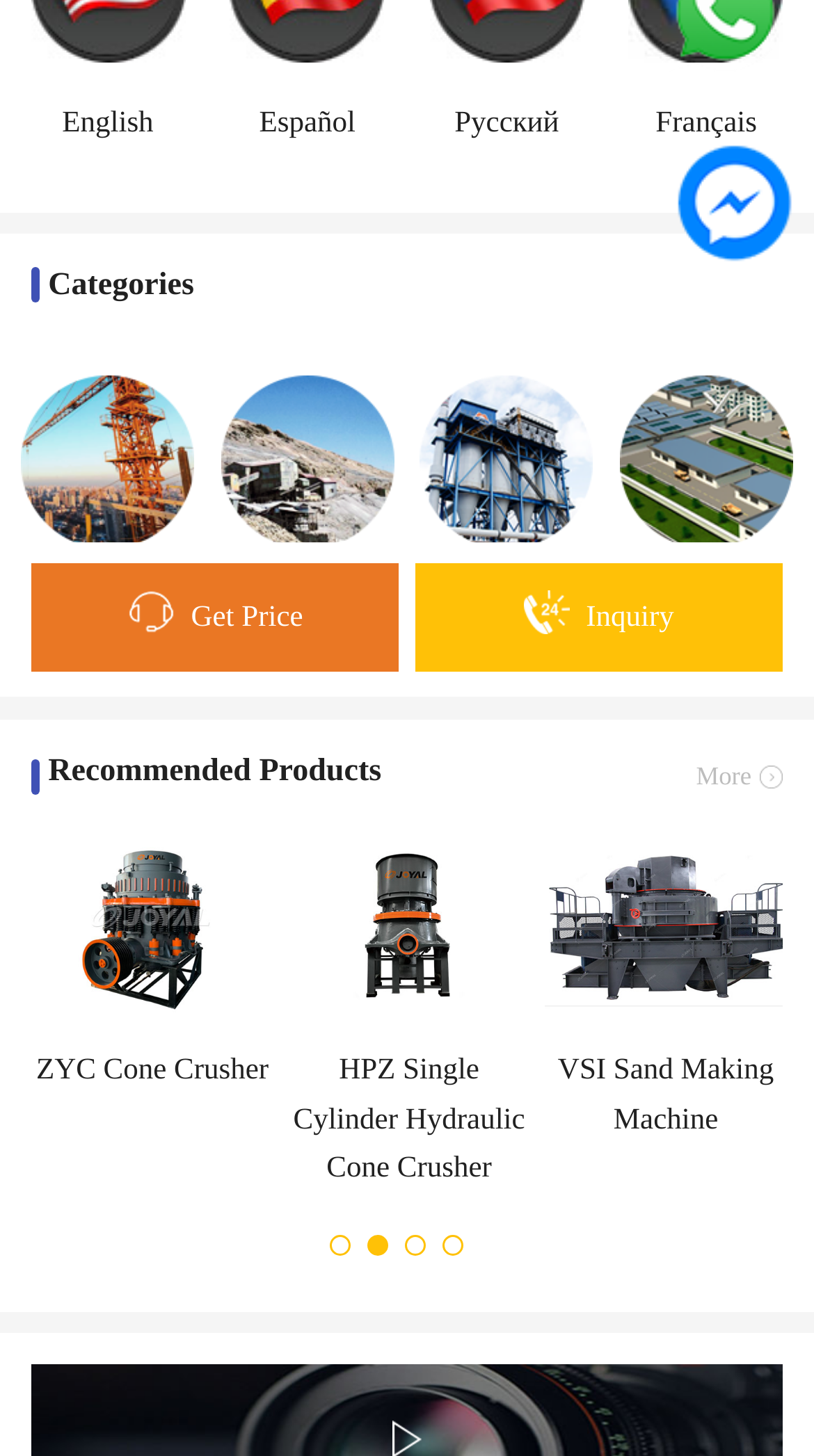Please specify the bounding box coordinates in the format (top-left x, top-left y, bottom-right x, bottom-right y), with values ranging from 0 to 1. Identify the bounding box for the UI component described as follows: Spring Cone Crusher

[0.02, 0.573, 0.335, 0.808]